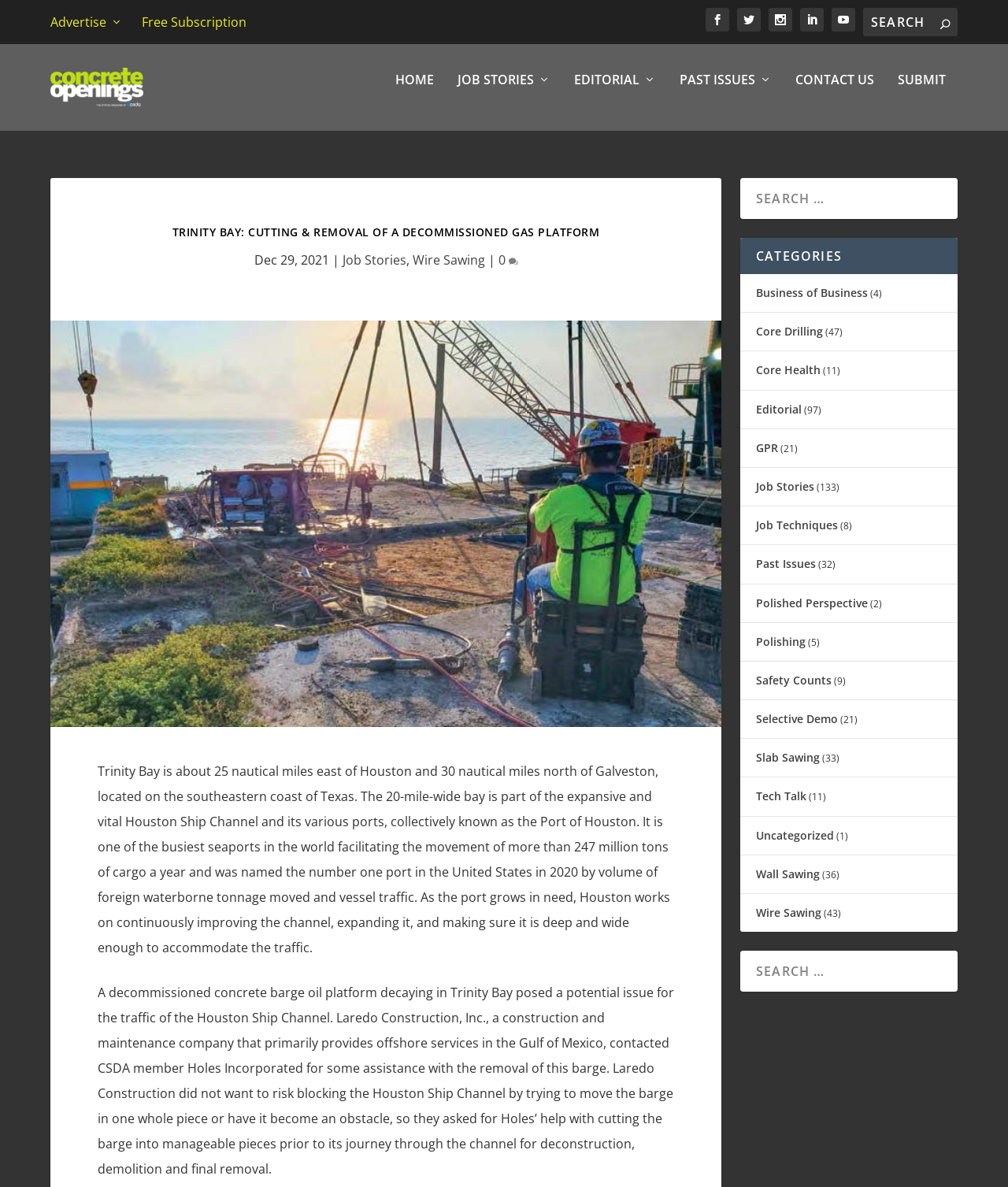Based on the provided description, "Uncategorized", find the bounding box of the corresponding UI element in the screenshot.

[0.75, 0.697, 0.827, 0.71]